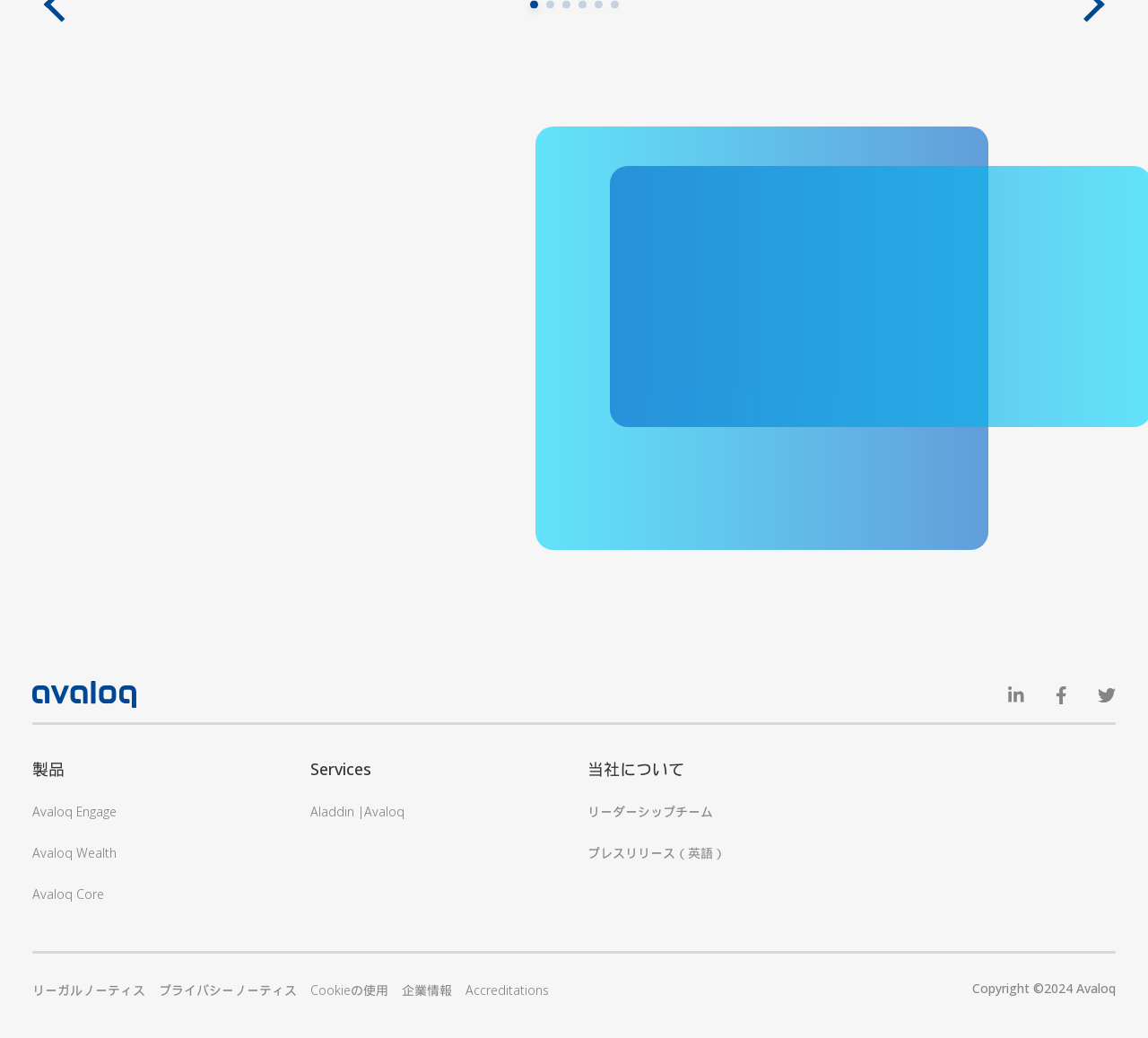Could you find the bounding box coordinates of the clickable area to complete this instruction: "Visit Avaloq on LinkedIn"?

[0.878, 0.658, 0.892, 0.678]